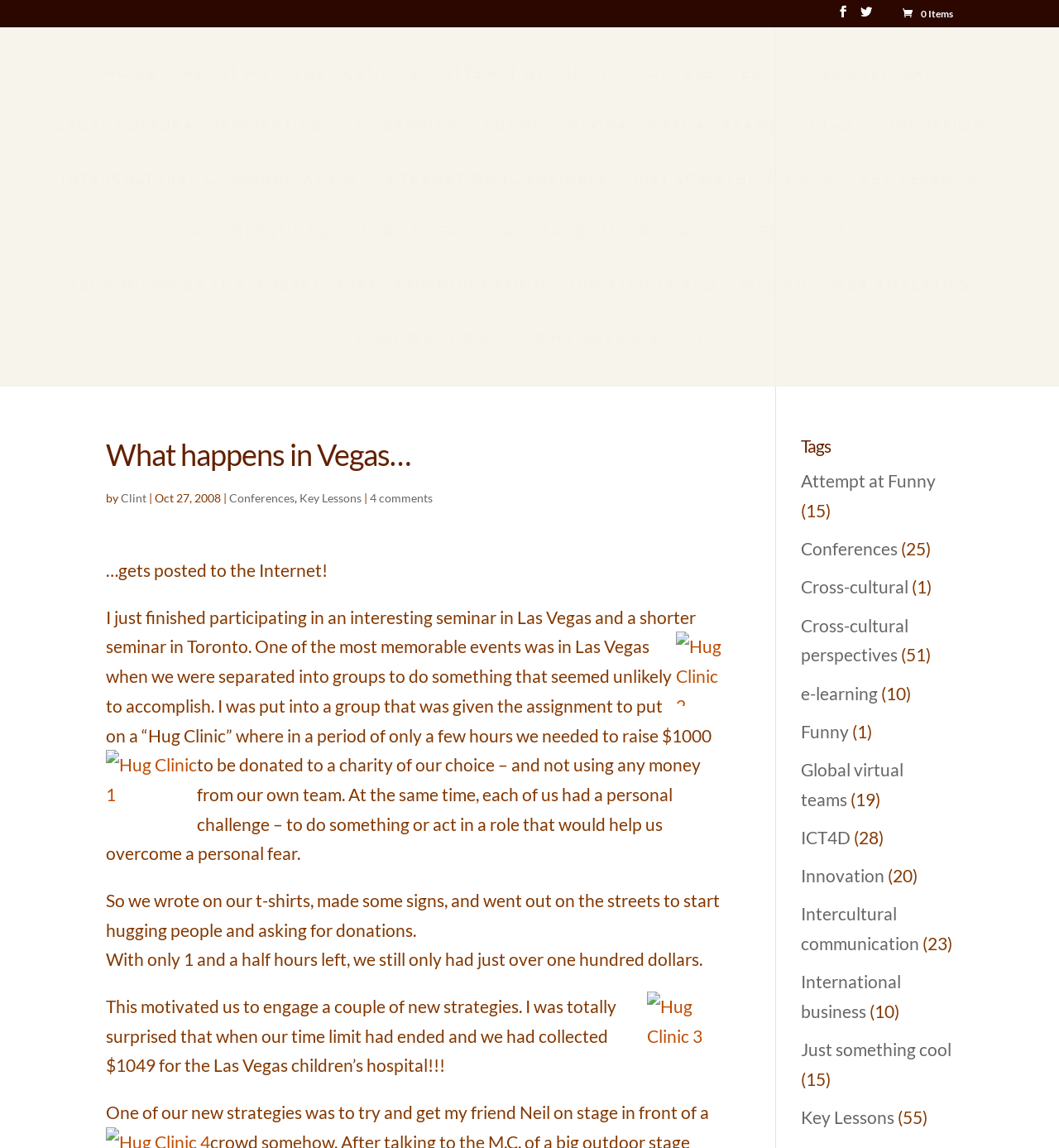Pinpoint the bounding box coordinates of the clickable element to carry out the following instruction: "Read the blog post titled 'What happens in Vegas…'."

[0.1, 0.378, 0.689, 0.421]